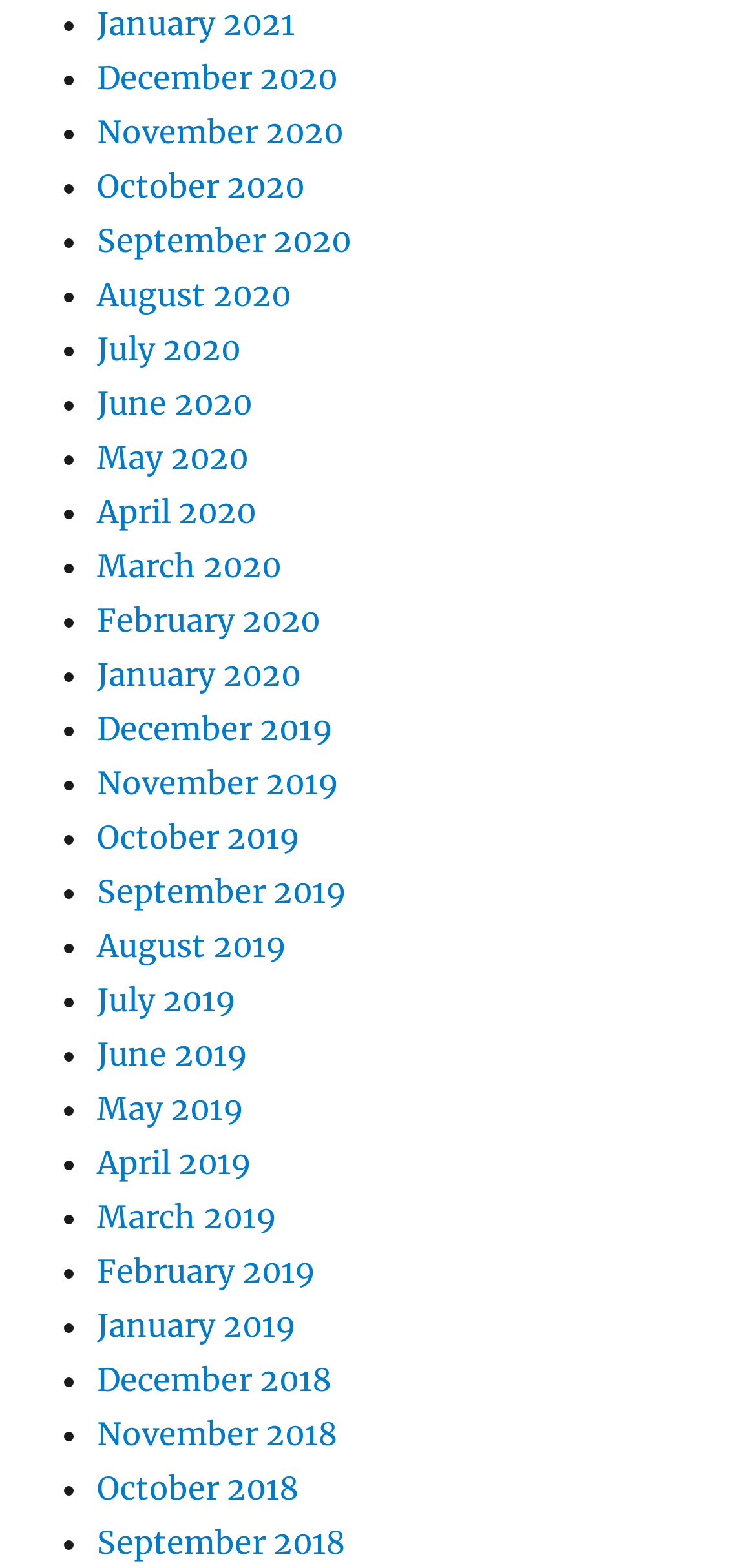Answer the question below with a single word or a brief phrase: 
What symbol is used to separate the months in the list?

•